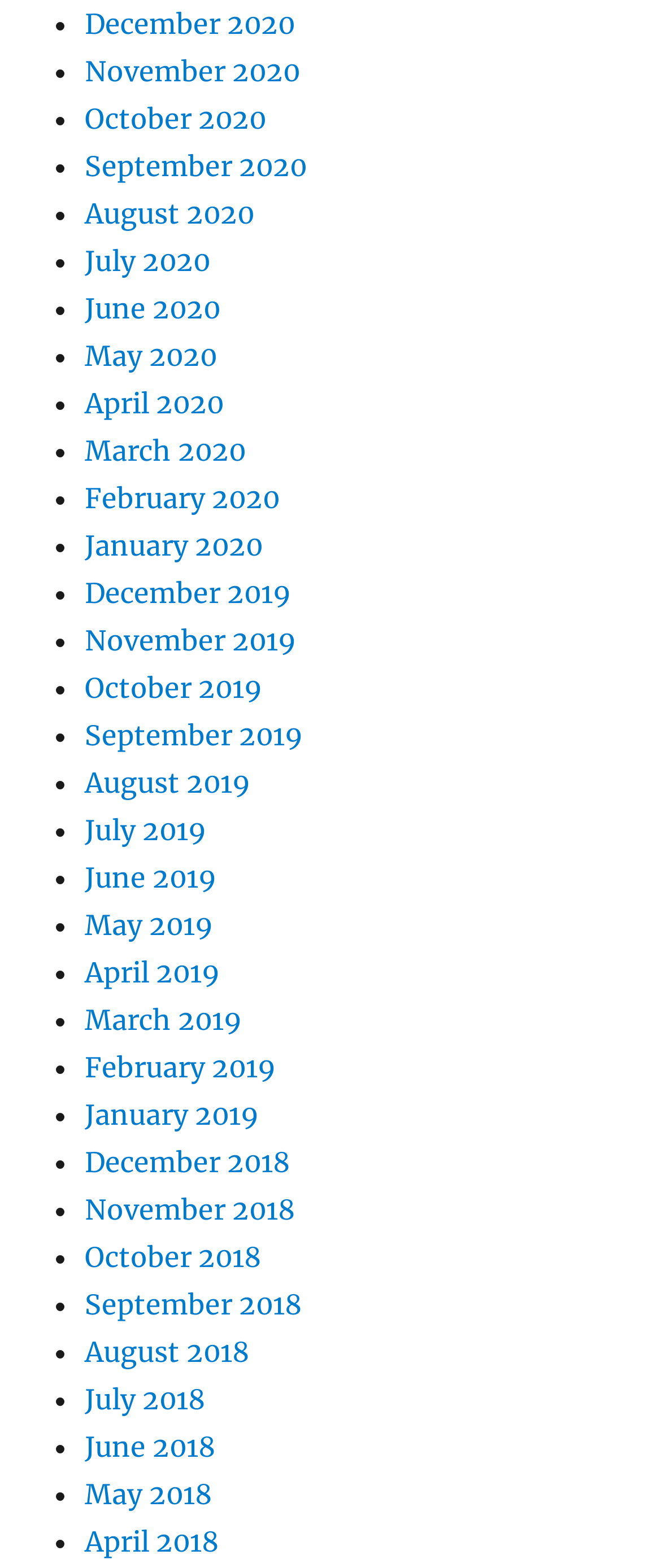How many months are listed?
Please use the image to provide a one-word or short phrase answer.

36